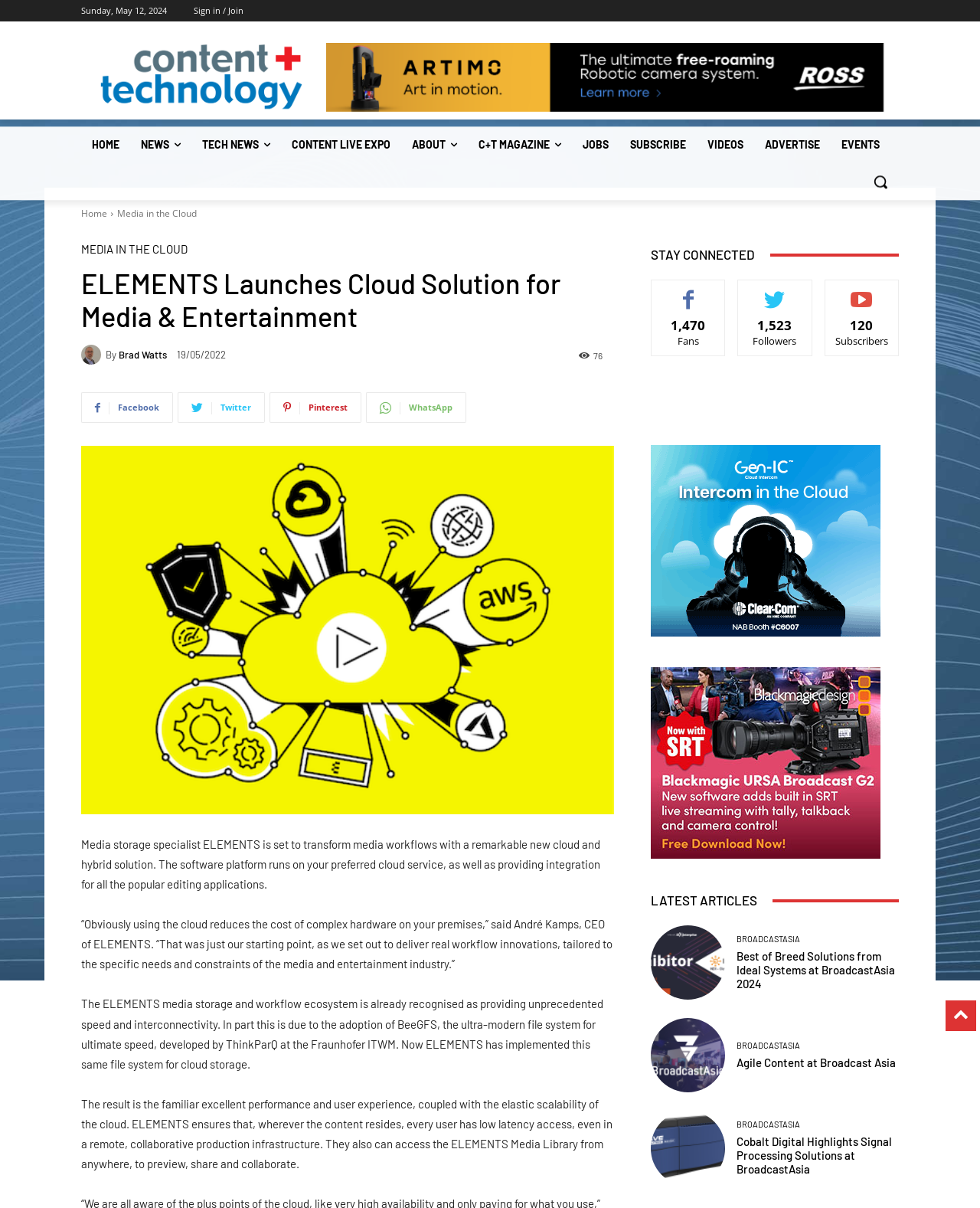Select the bounding box coordinates of the element I need to click to carry out the following instruction: "View the Community Outreach Projects article".

None